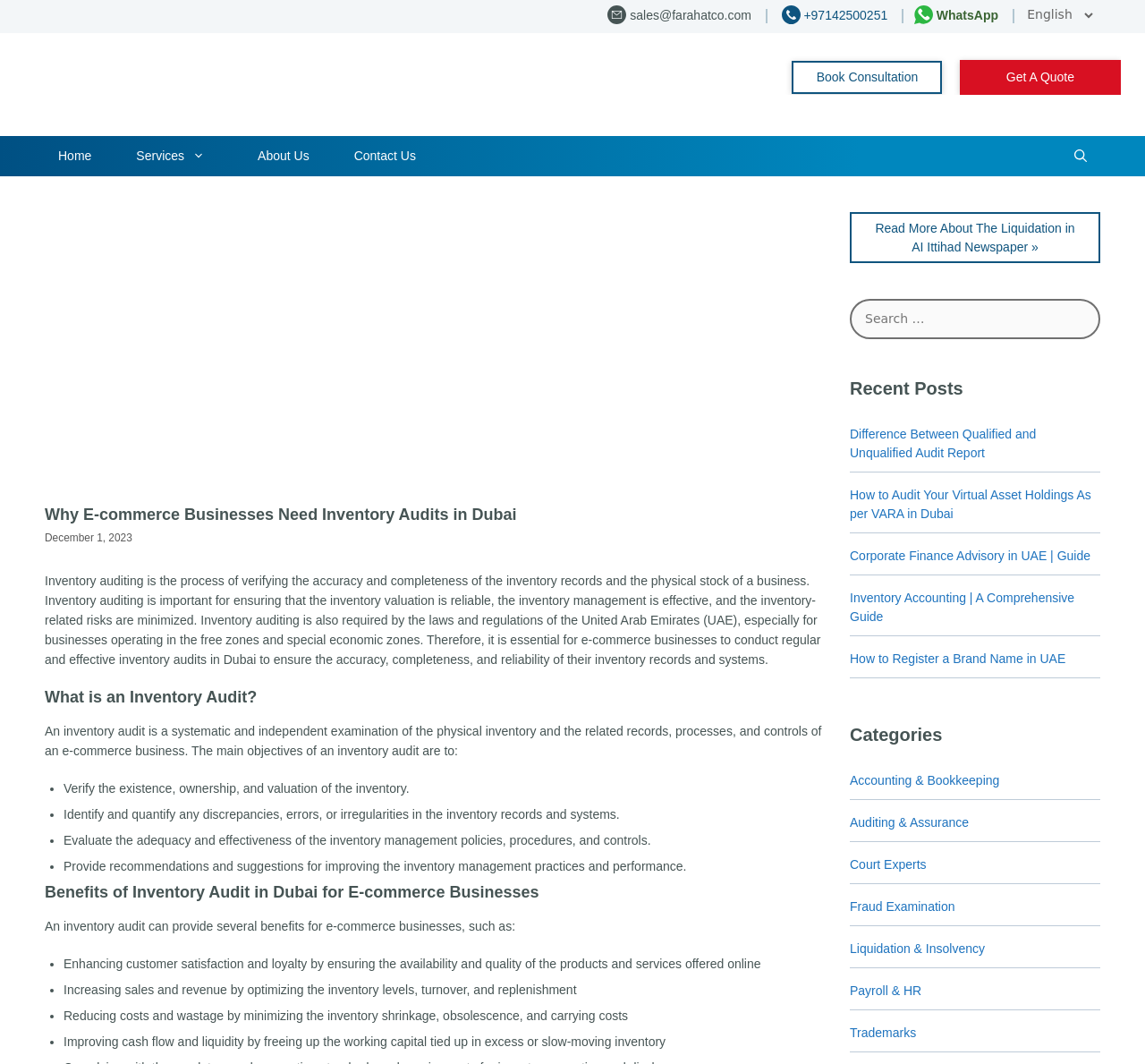Pinpoint the bounding box coordinates of the element you need to click to execute the following instruction: "Search for a term". The bounding box should be represented by four float numbers between 0 and 1, in the format [left, top, right, bottom].

None